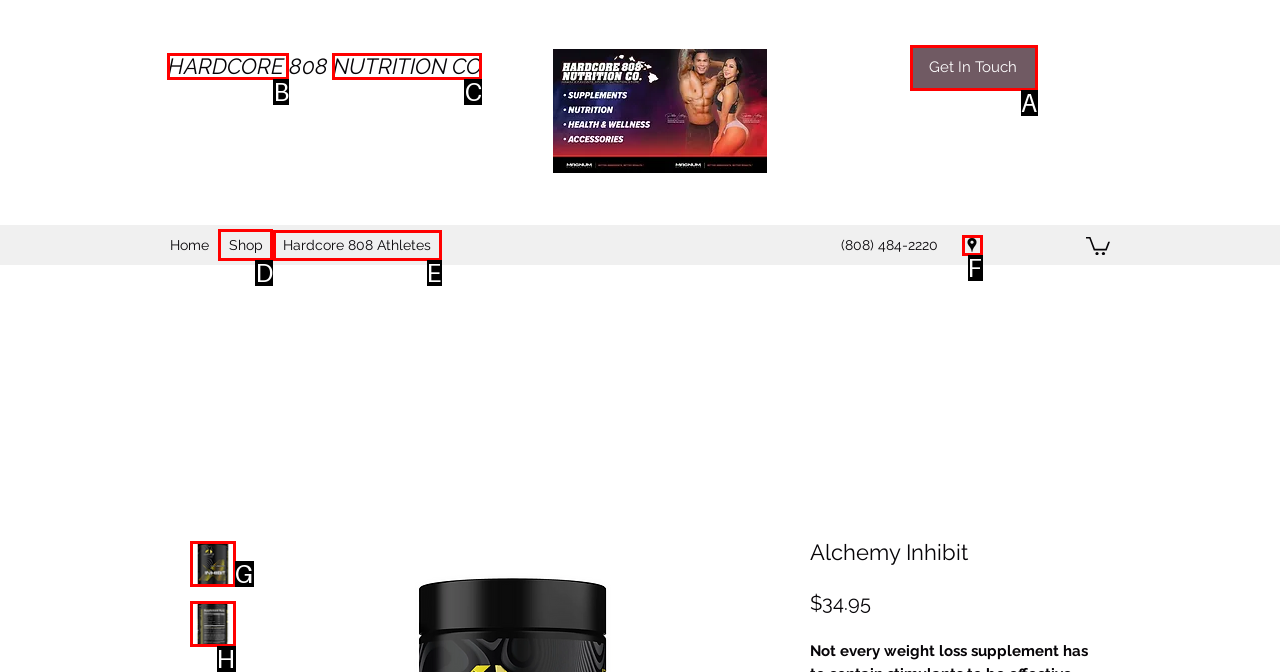Determine which HTML element to click on in order to complete the action: View the 'Shop' page.
Reply with the letter of the selected option.

D